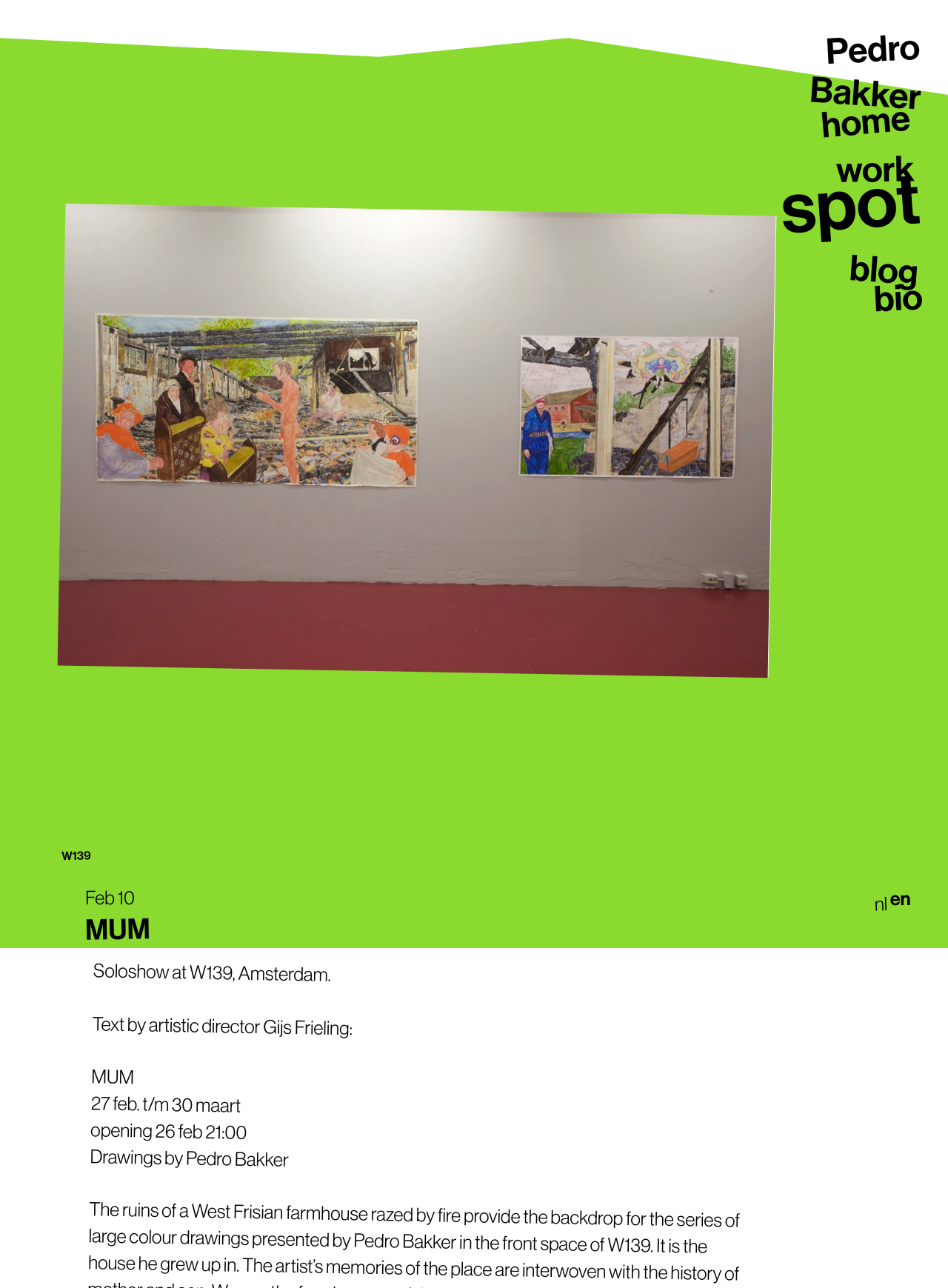Please identify the bounding box coordinates of the element that needs to be clicked to perform the following instruction: "Click on Pedro's link".

[0.823, 0.022, 0.971, 0.055]